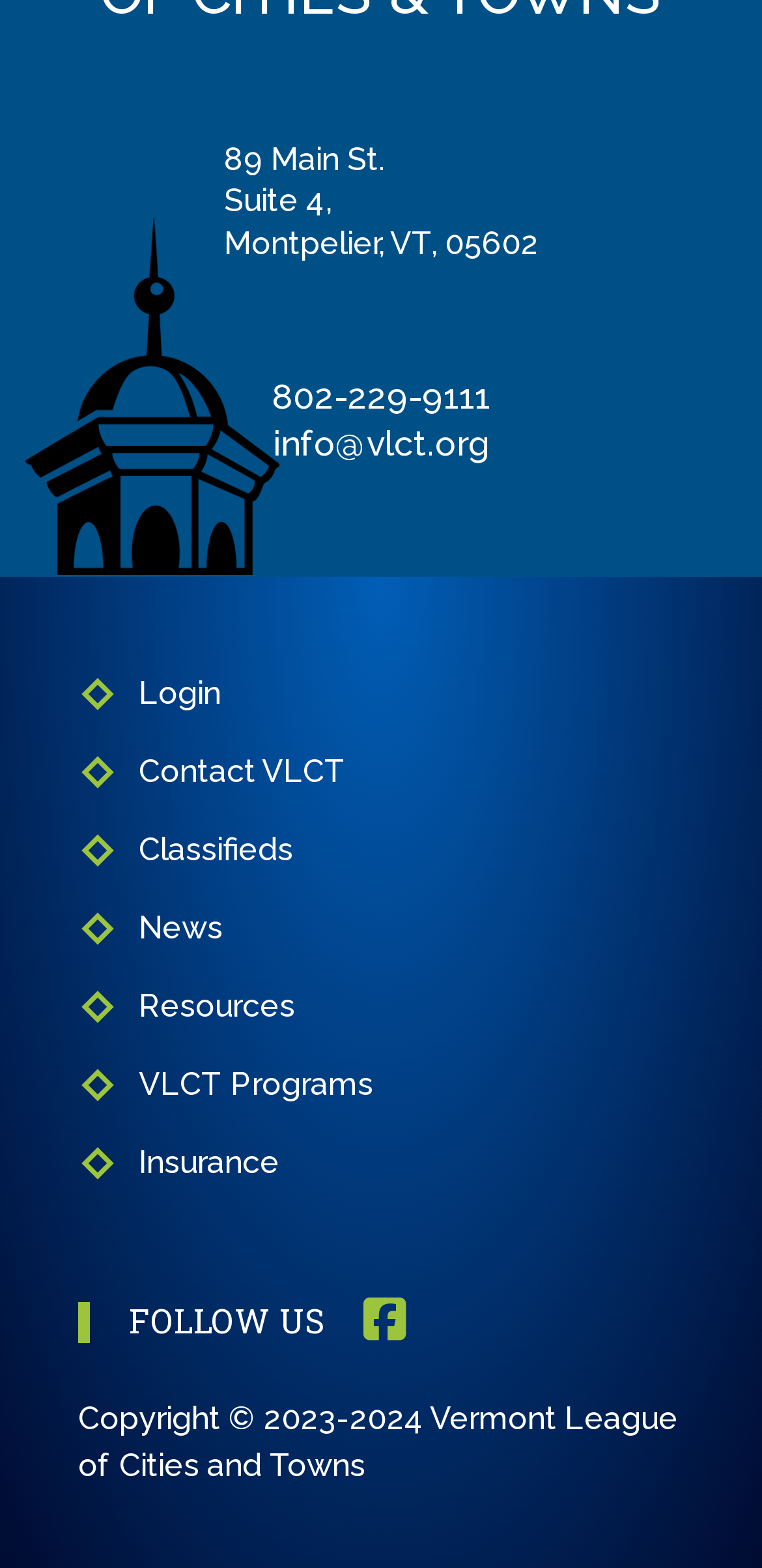How many footer menus are there?
Please give a detailed and elaborate answer to the question.

I counted the number of navigation elements with the label 'Footer Menu' and found four of them, each containing links to different sections of the website.